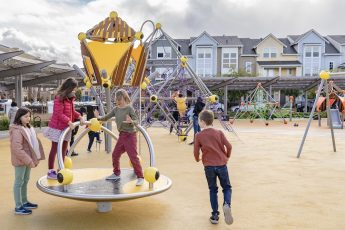Refer to the screenshot and give an in-depth answer to this question: What is the background of the playground?

In the background, additional children can be seen enjoying various climbing and play installations, set against a backdrop of colorful, family-friendly residential buildings.